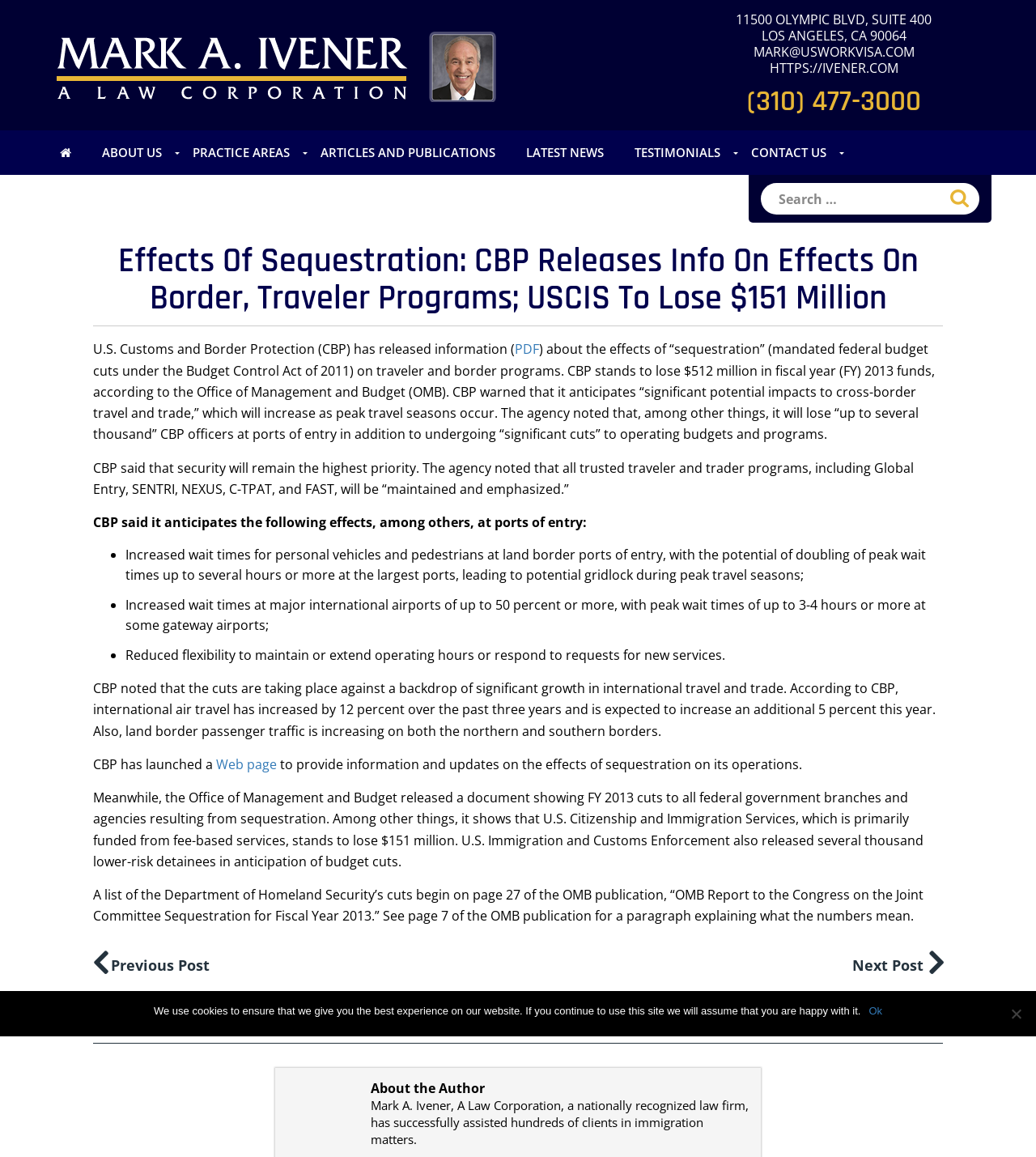Find the bounding box of the web element that fits this description: "title="Facebook"".

[0.77, 0.877, 0.797, 0.893]